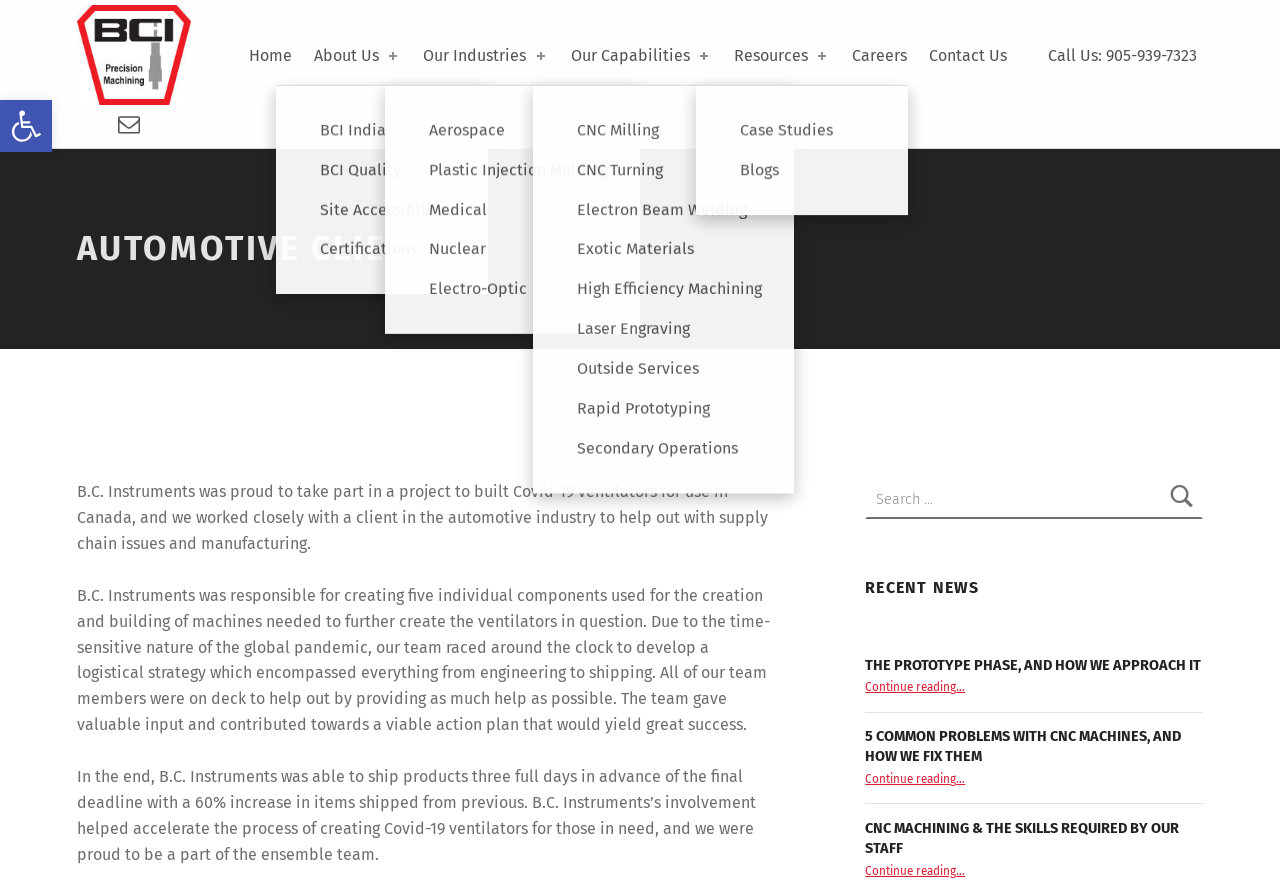Determine the bounding box coordinates of the region that needs to be clicked to achieve the task: "Email us".

[0.089, 0.12, 0.113, 0.161]